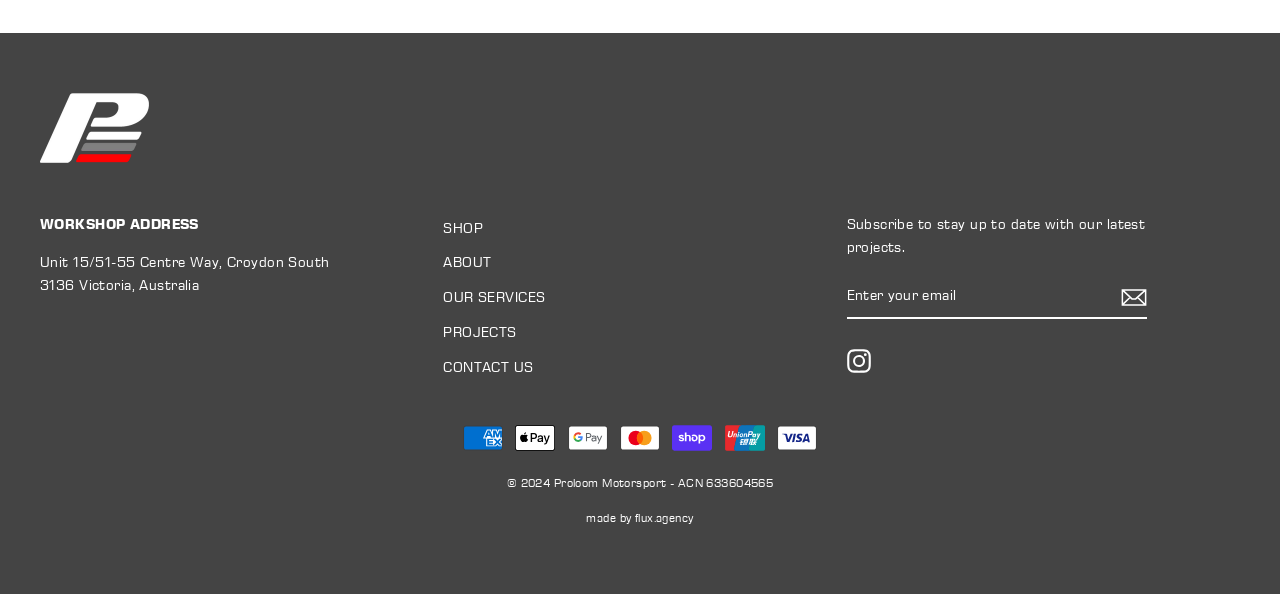How many main navigation links are there?
Please give a detailed and elaborate explanation in response to the question.

I counted the number of link elements that are likely to be main navigation links, such as 'SHOP', 'ABOUT', 'OUR SERVICES', 'PROJECTS', and 'CONTACT US'. There are 5 of them, indicating that there are 5 main navigation links on the webpage.